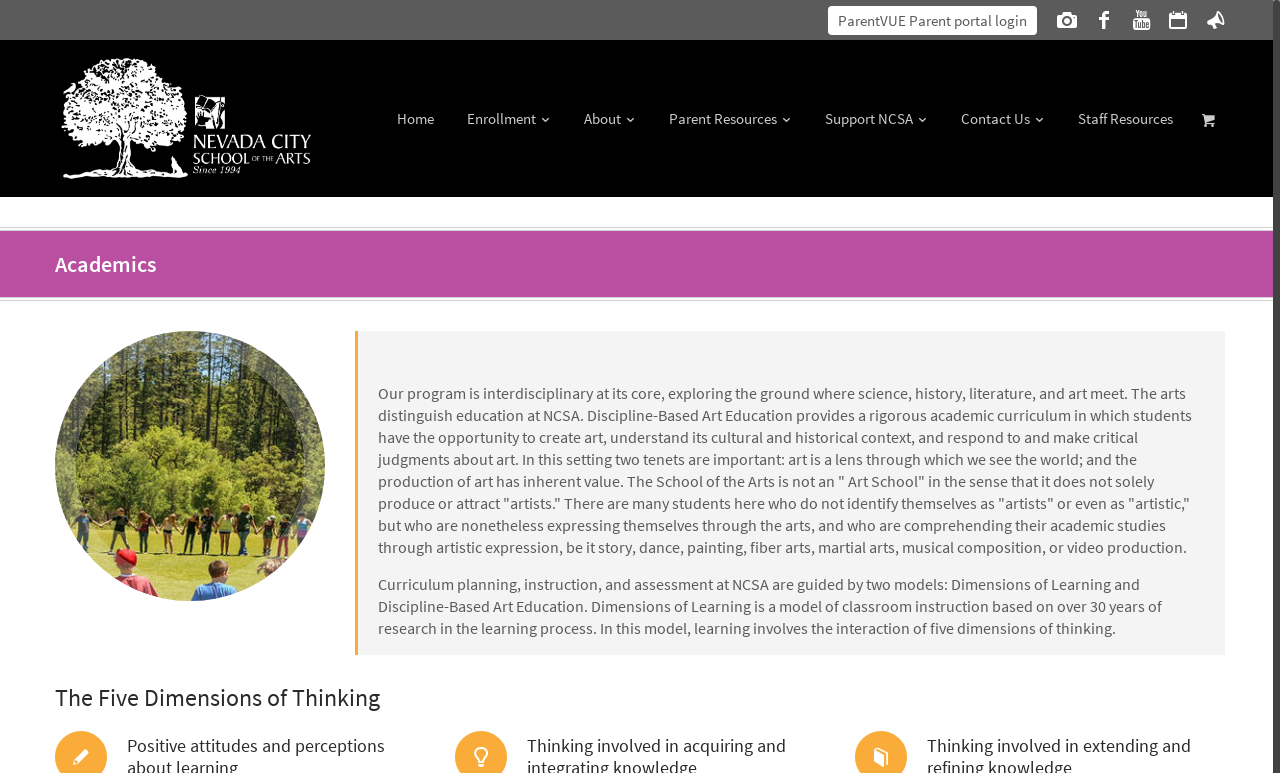How many dimensions of thinking are involved in the learning process?
Provide a one-word or short-phrase answer based on the image.

Five